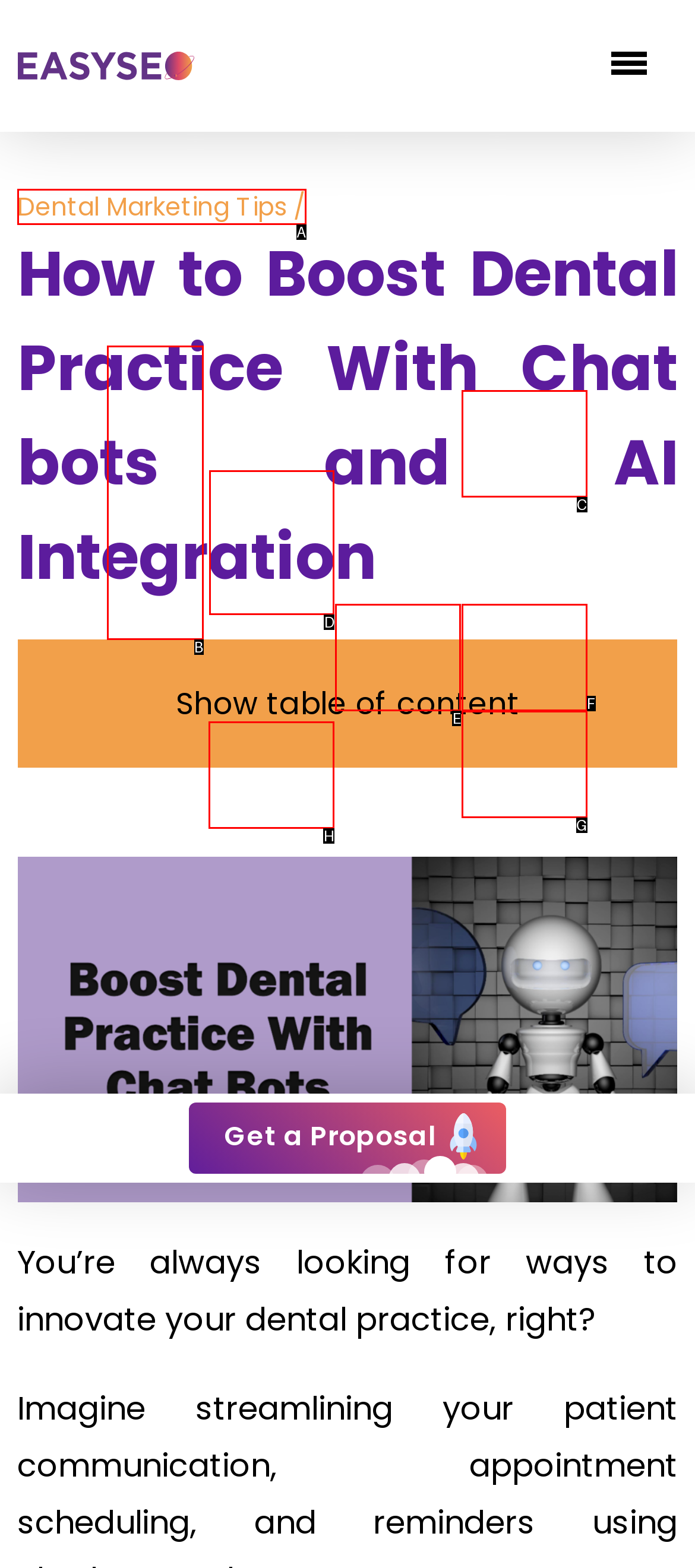Identify the correct lettered option to click in order to perform this task: Learn about On-page SEO Optimization. Respond with the letter.

D